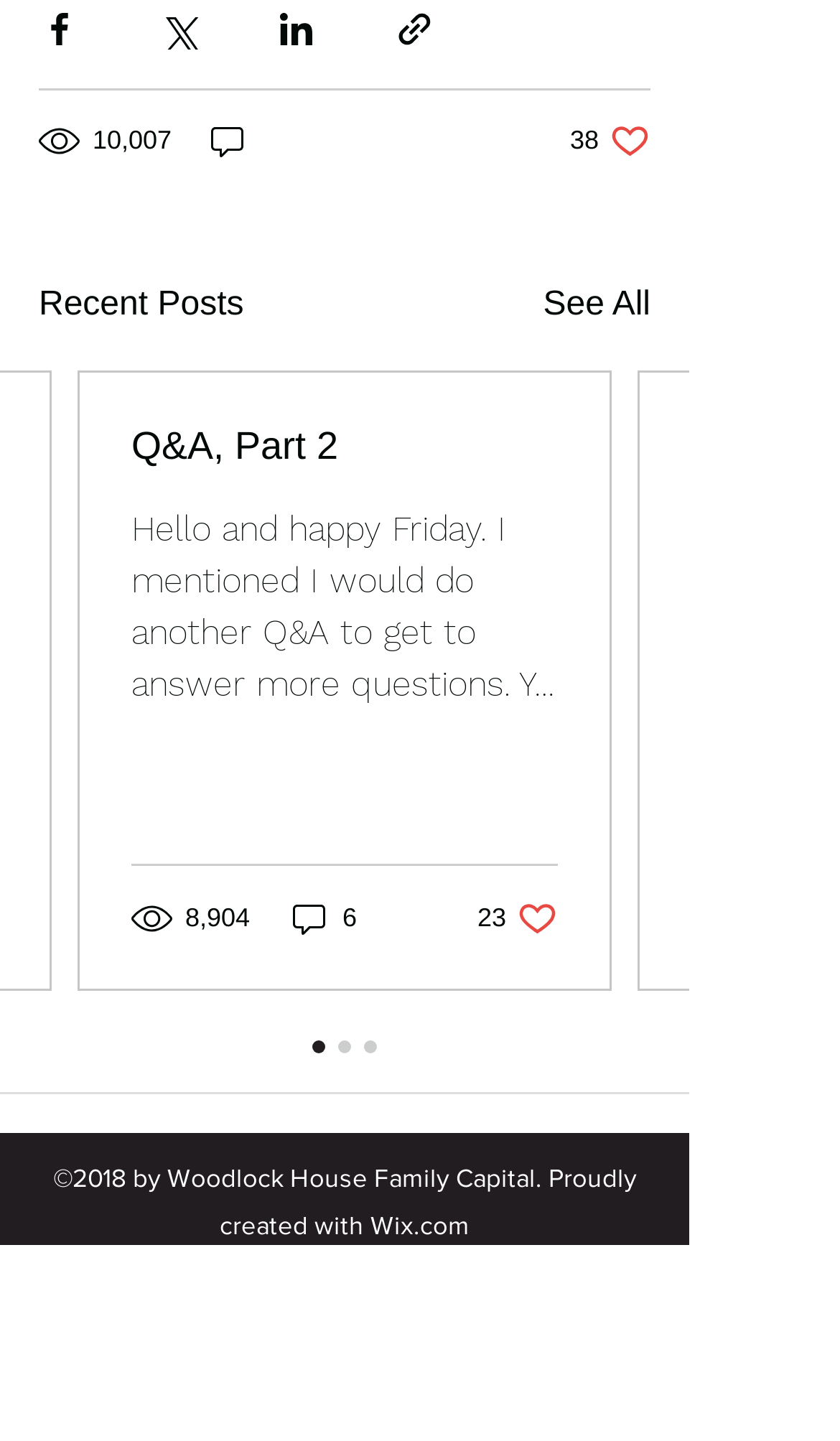How many likes does the second article have?
Identify the answer in the screenshot and reply with a single word or phrase.

23